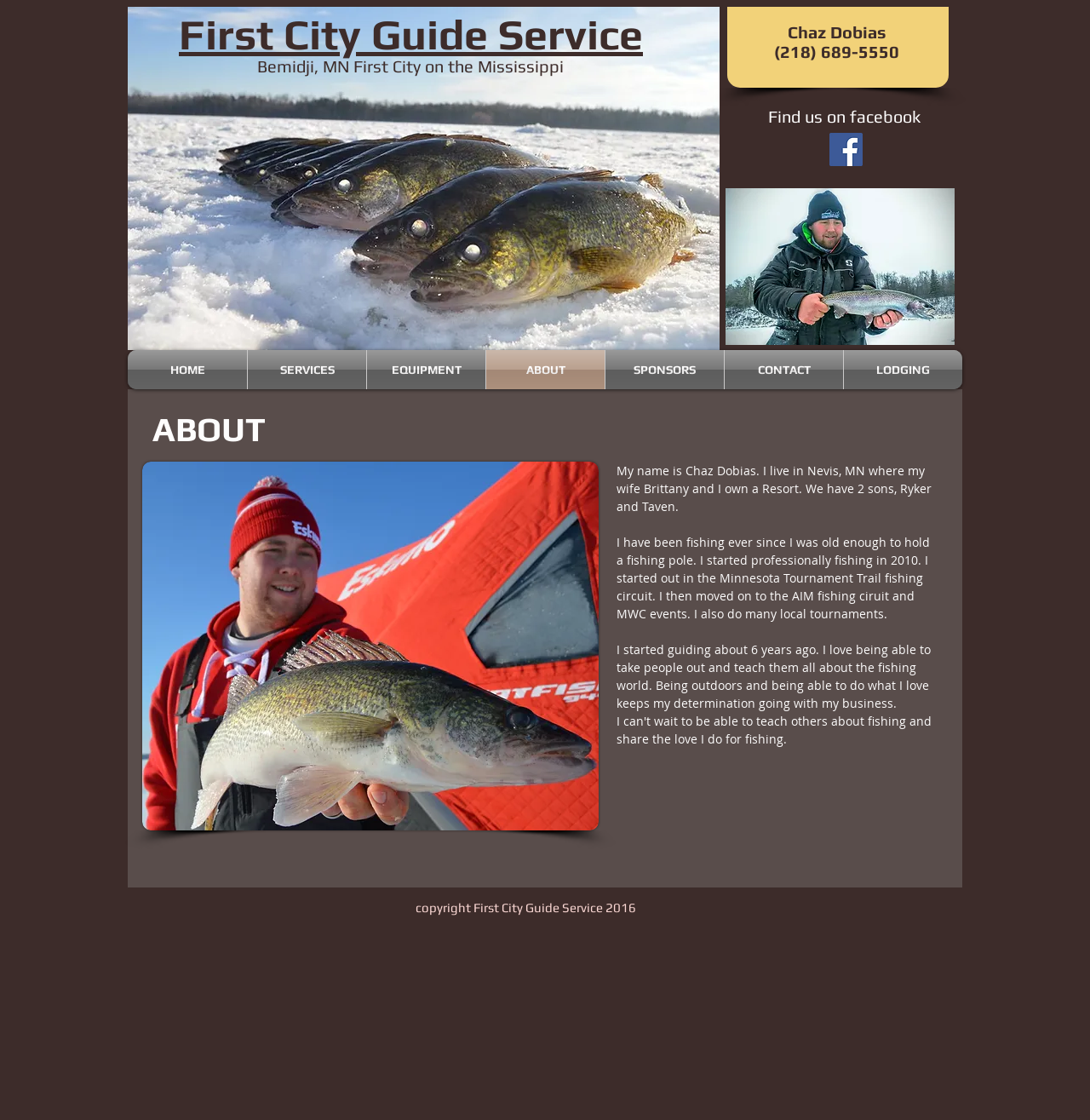Please answer the following question using a single word or phrase: 
What is the profession of Chaz Dobias?

Fishing guide